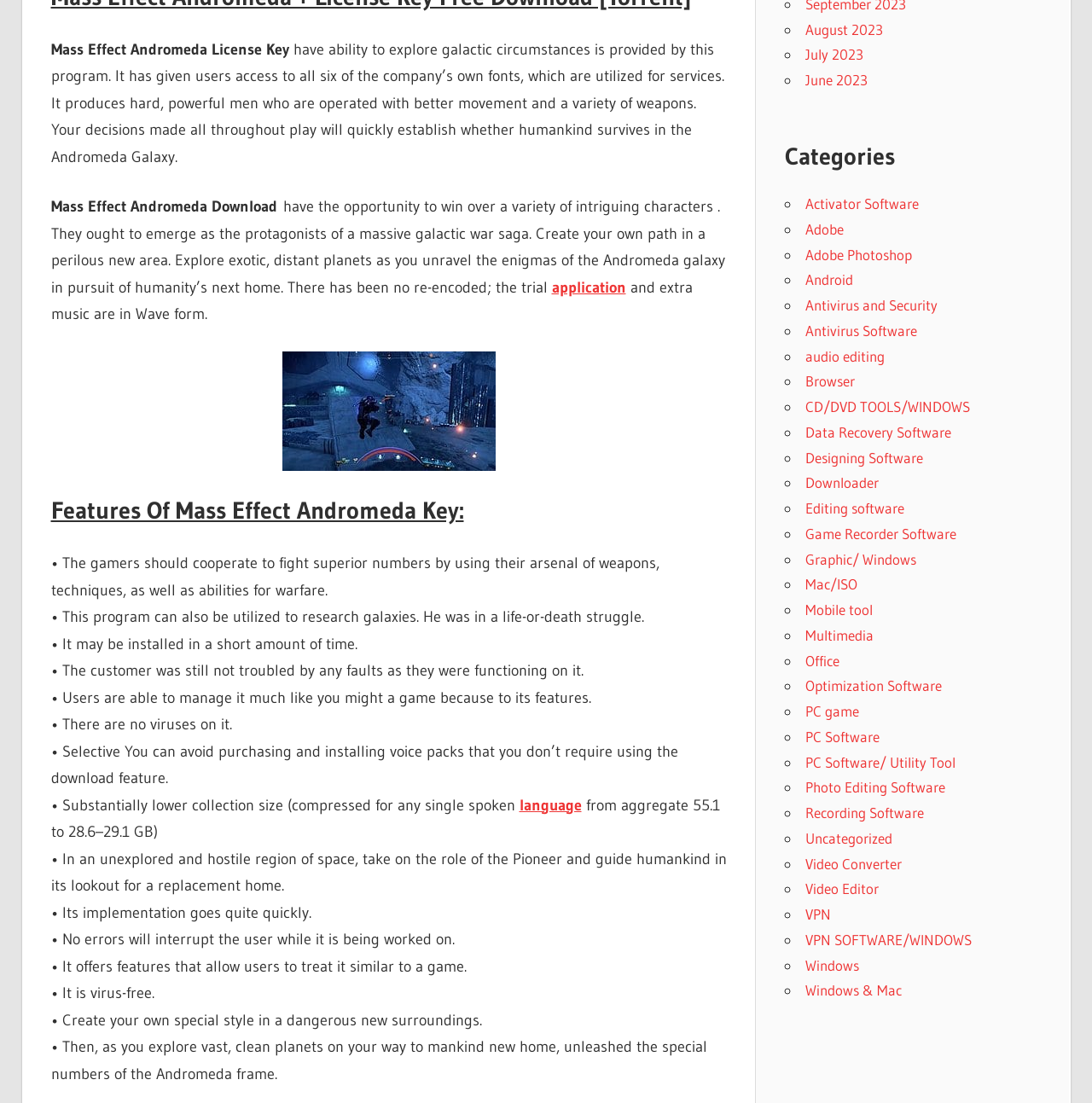Using the information from the screenshot, answer the following question thoroughly:
What is the format of the extra music provided?

The webpage mentions that 'and extra music are in Wave form', indicating that the extra music provided is in Wave format.